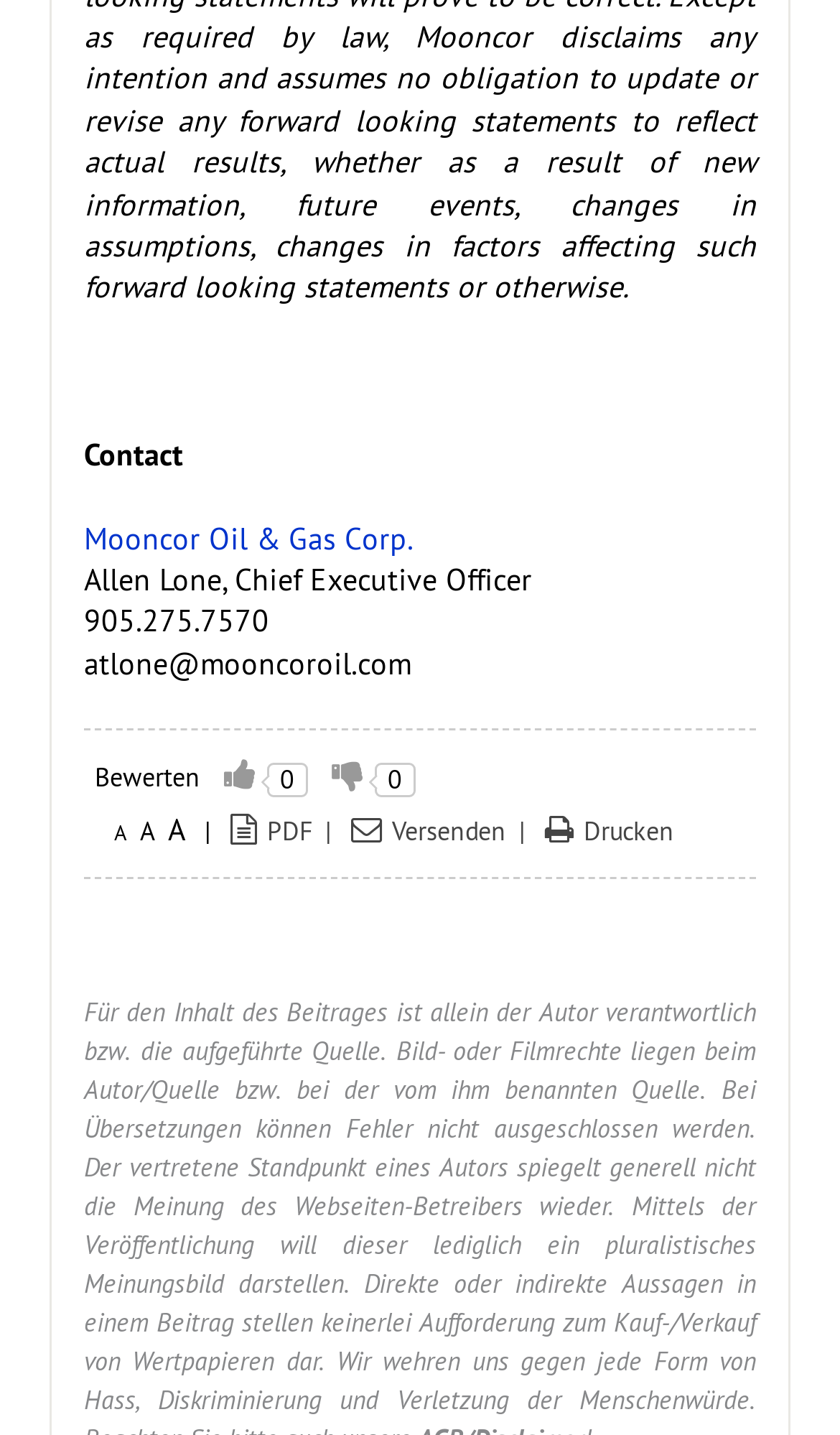Provide the bounding box coordinates of the HTML element described by the text: "A". The coordinates should be in the format [left, top, right, bottom] with values between 0 and 1.

[0.2, 0.565, 0.221, 0.592]